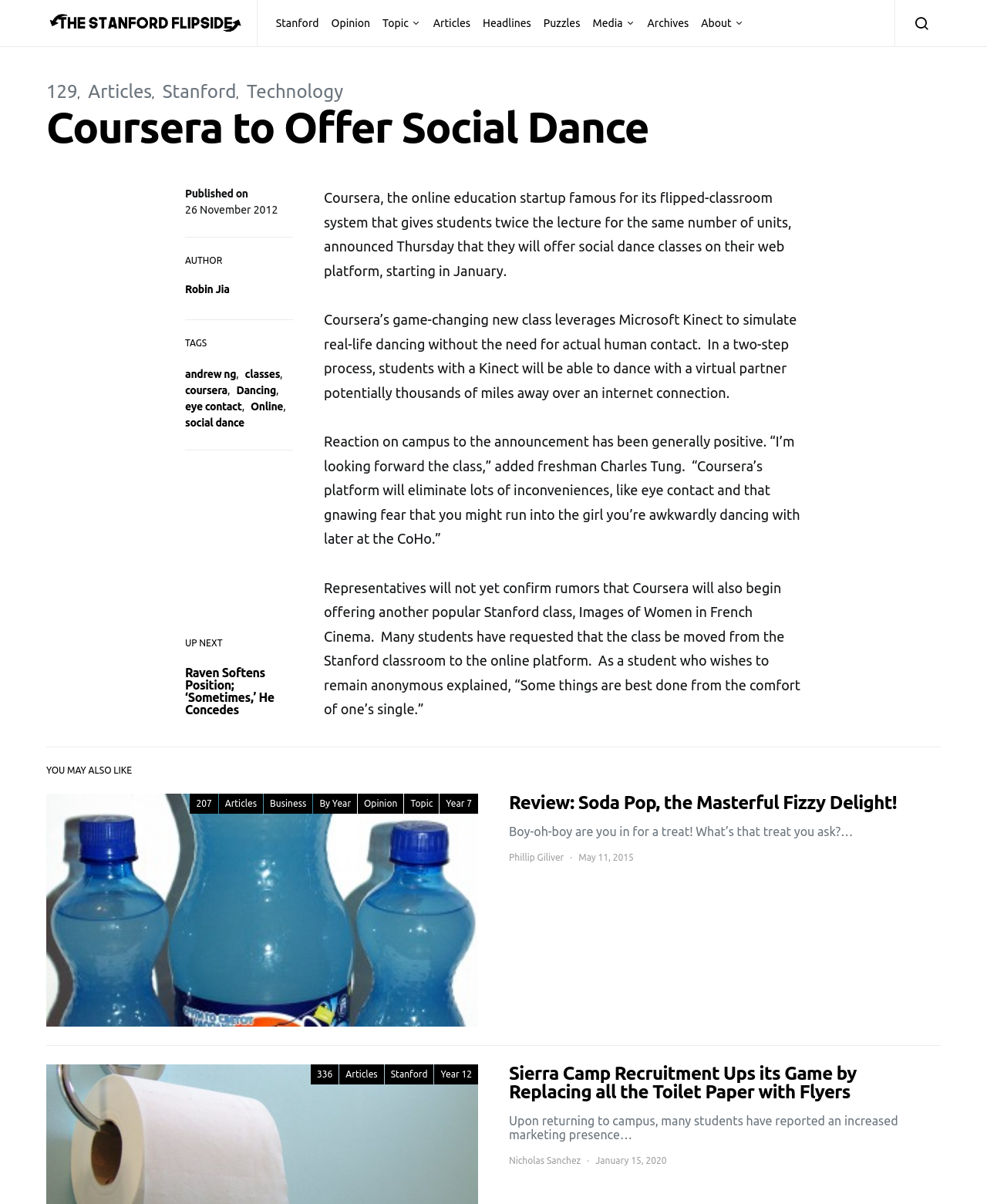Please provide the main heading of the webpage content.

Coursera to Offer Social Dance